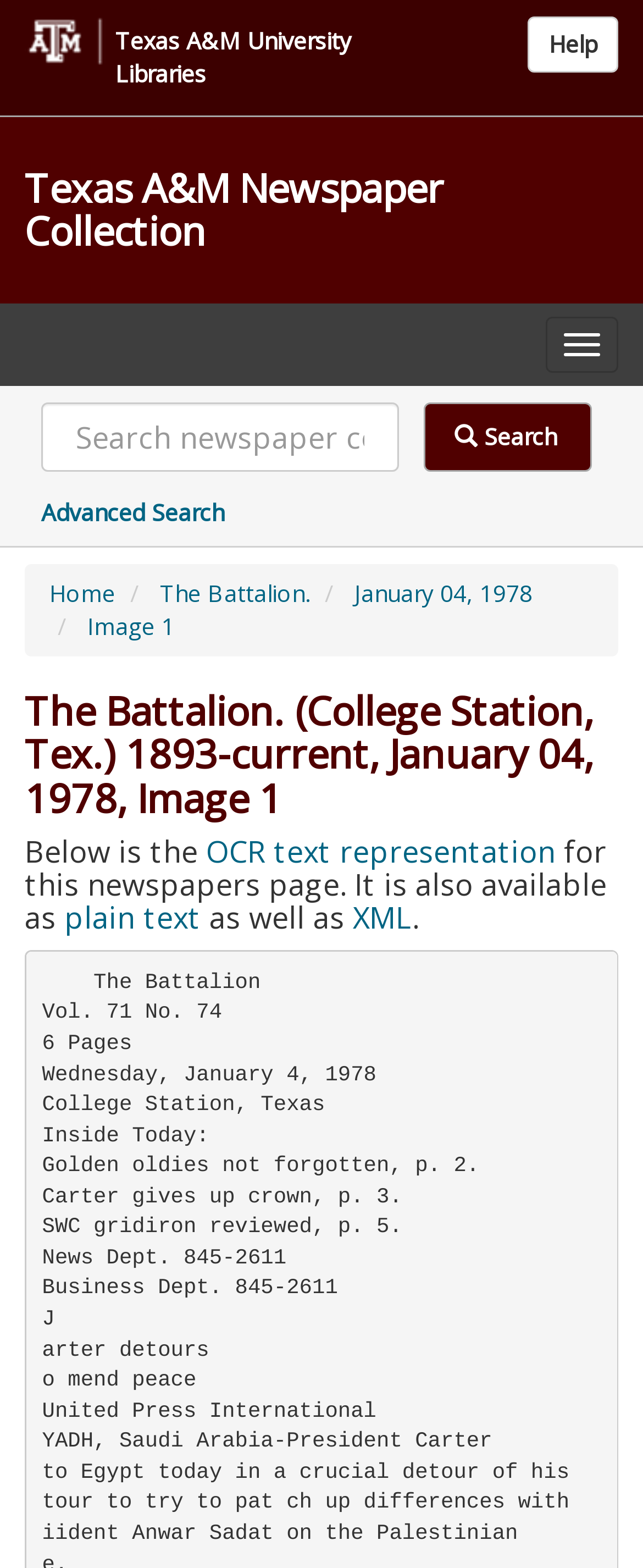Construct a thorough caption encompassing all aspects of the webpage.

This webpage is a digital archive of newspapers, specifically the Texas A&M Newspaper Collection. At the top left, there is a link to the Texas A&M University Libraries, and at the top right, there is a link to Help. Below these links, there is a heading that reads "Texas A&M Newspaper Collection" with a link to the same title underneath.

To the right of the heading, there is a button to toggle navigation, which is not expanded. Below this button, there is a search bar with a textbox labeled "Search words" and a search button next to it. Above the search bar, there is a link to "Advanced Search".

Below the search bar, there are several links arranged horizontally, including "Home", "The Battalion.", "January 04, 1978", and "Image 1". These links are likely related to the specific newspaper issue being displayed.

Further down the page, there is a heading that reads "The Battalion. (College Station, Tex.) 1893-current, January 04, 1978, Image 1", which is likely the title of the newspaper issue. Below this heading, there is another heading that explains that the OCR text representation of the newspaper page is available, along with links to access it in plain text and XML formats.